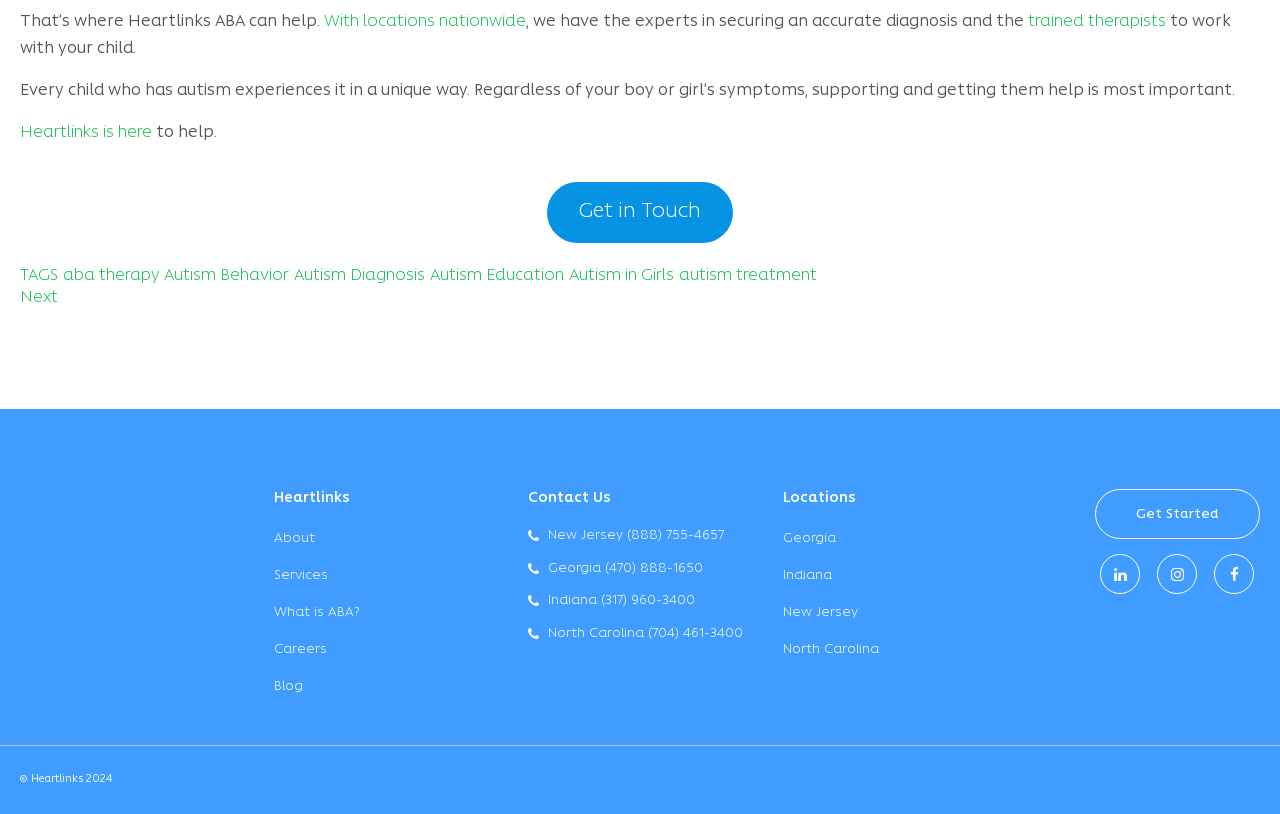What is the phone number for Heartlinks in Georgia?
Deliver a detailed and extensive answer to the question.

The phone number for Heartlinks in Georgia is listed under the 'Contact Us' section as (470) 888-1650.